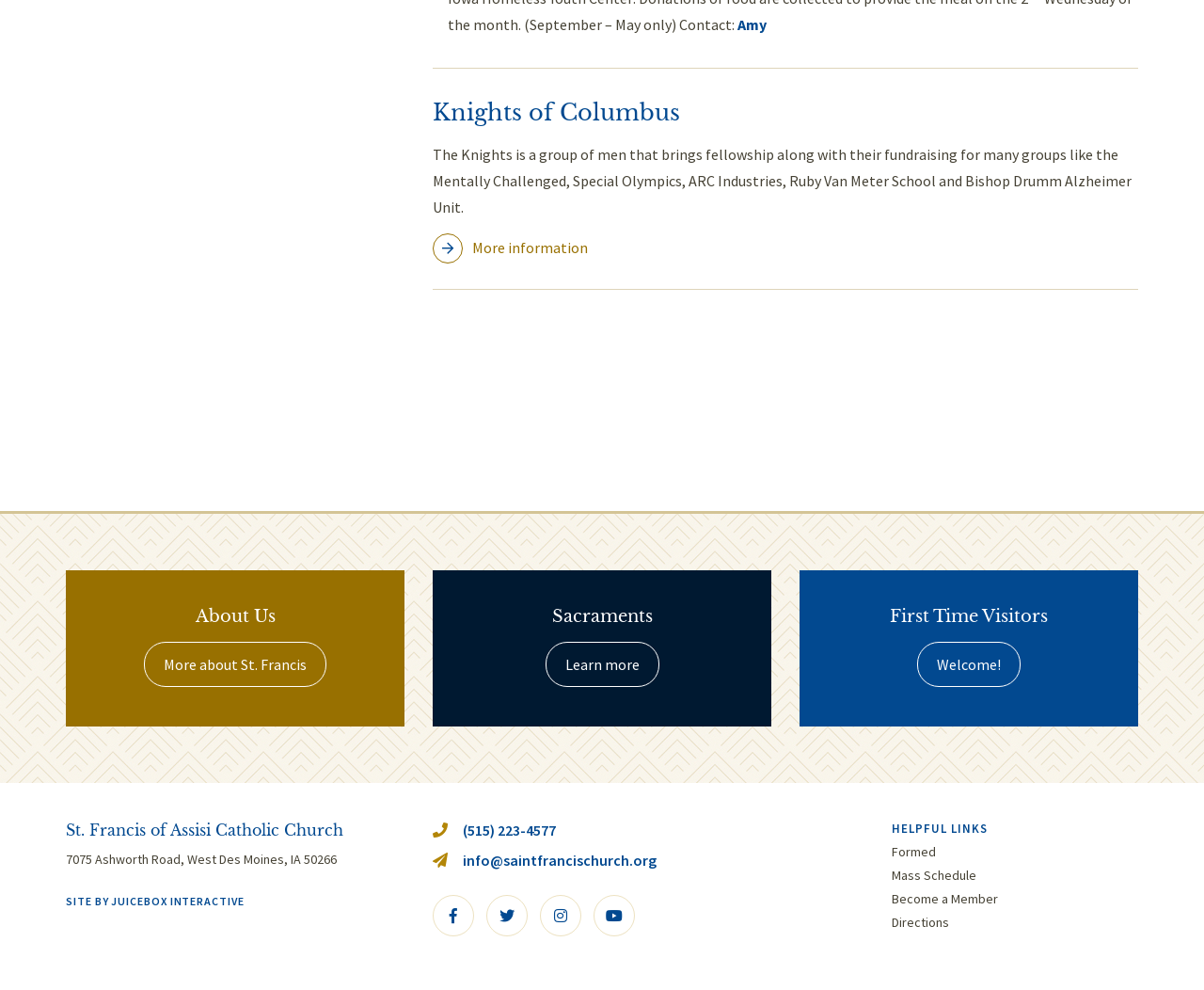Find the bounding box coordinates of the element you need to click on to perform this action: 'Get more information about Sacraments'. The coordinates should be represented by four float values between 0 and 1, in the format [left, top, right, bottom].

[0.453, 0.648, 0.547, 0.694]